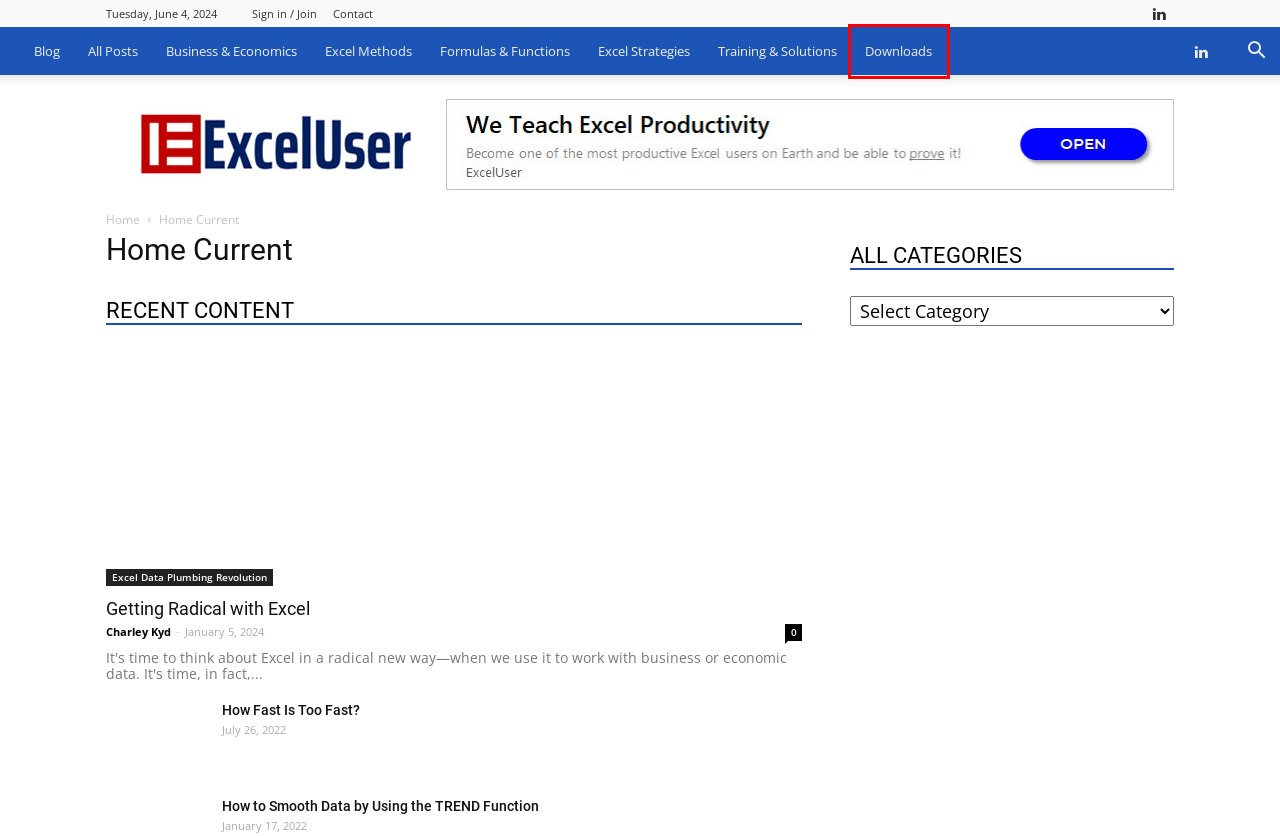You are looking at a screenshot of a webpage with a red bounding box around an element. Determine the best matching webpage description for the new webpage resulting from clicking the element in the red bounding box. Here are the descriptions:
A. Excel Strategies Archives - ExcelUser.com
B. Downloads Archives - ExcelUser.com
C. Excel Methods Archives - ExcelUser.com
D. Blog Archives - ExcelUser.com
E. Charley Kyd, Author at ExcelUser.com
F. Posts - ExcelUser.com
G. Contact - ExcelUser.com
H. How Fast Is Too Fast? - ExcelUser.com

B